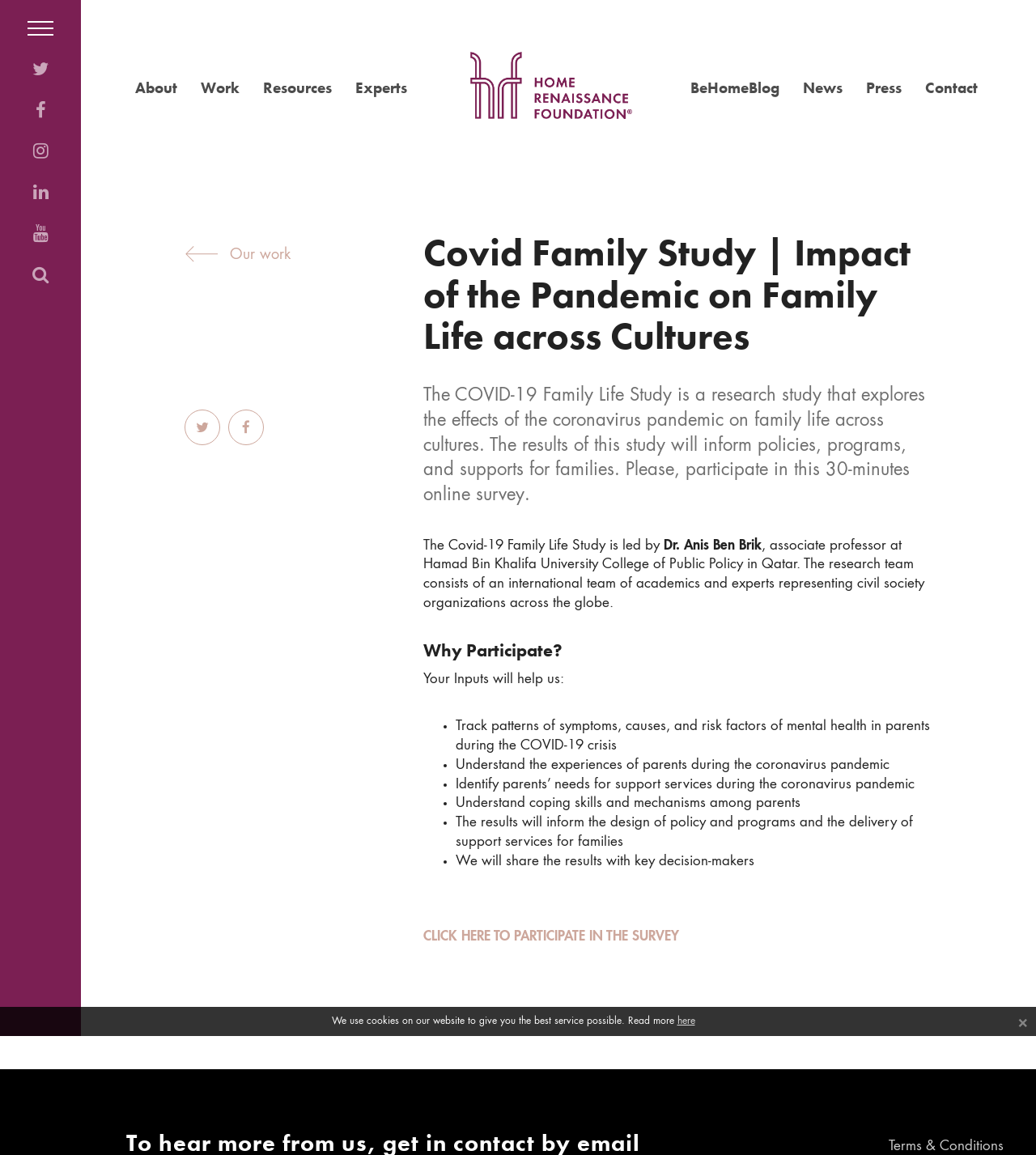Find the bounding box coordinates of the element to click in order to complete the given instruction: "Read more about the research team."

[0.409, 0.466, 0.641, 0.478]